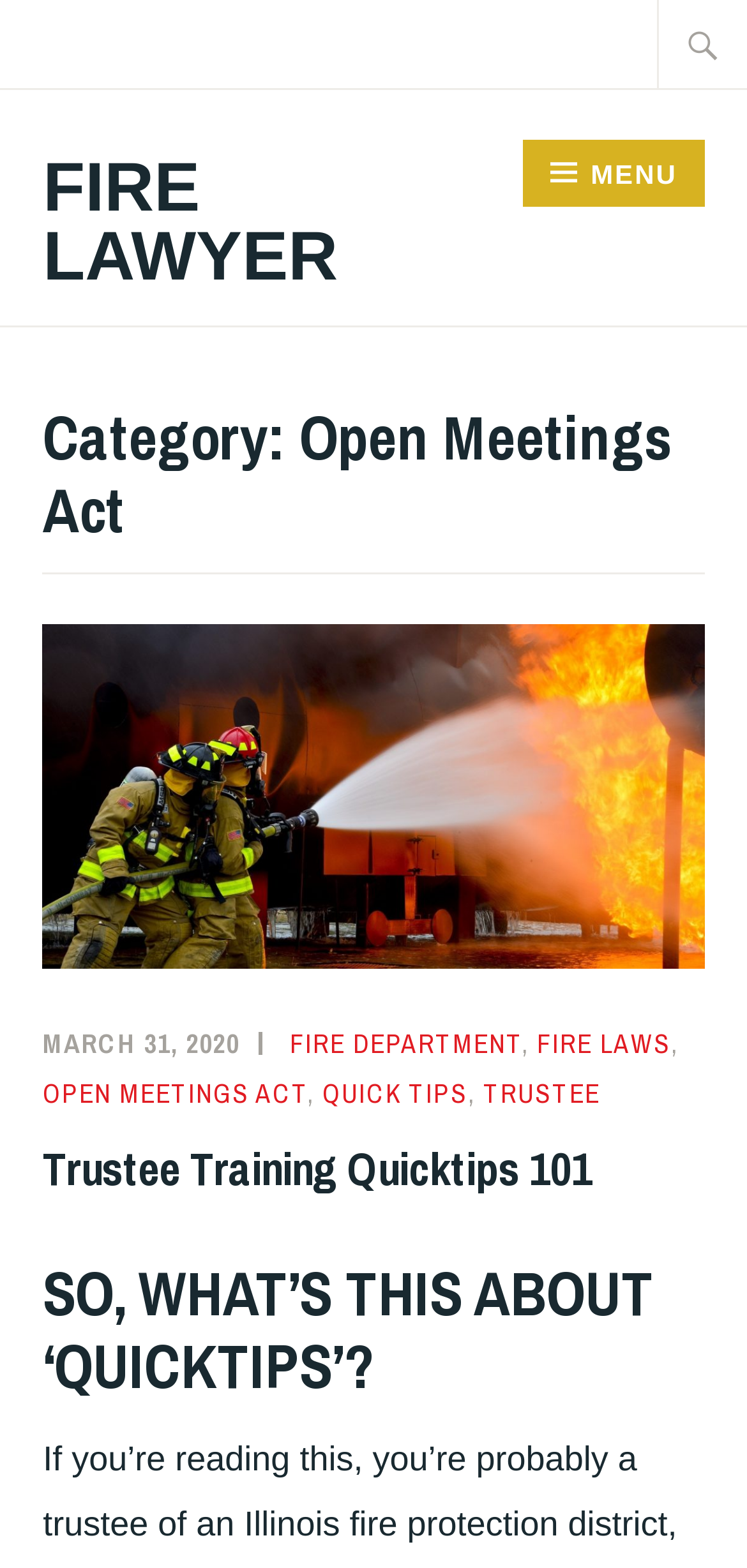Locate the primary headline on the webpage and provide its text.

Category: Open Meetings Act